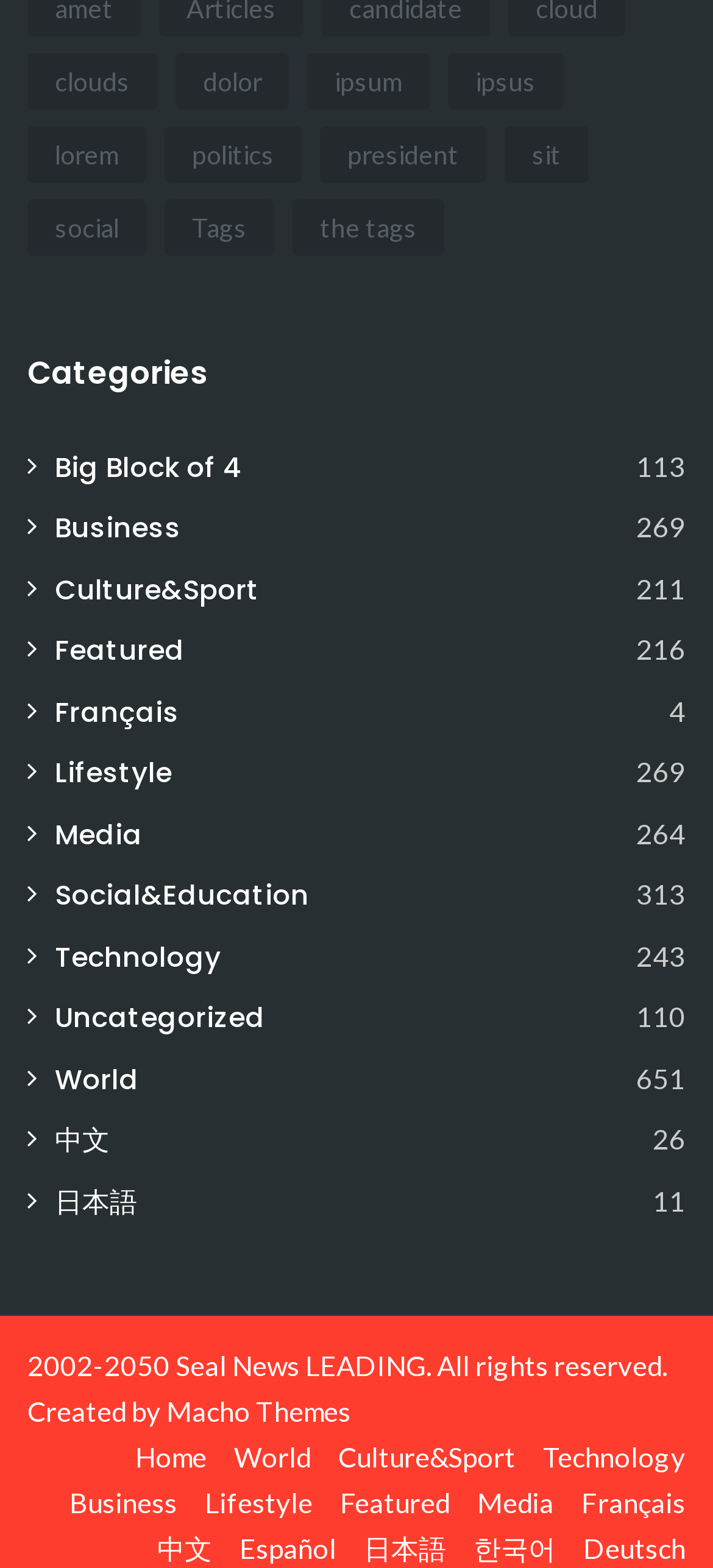Specify the bounding box coordinates of the area to click in order to follow the given instruction: "Click on the 'clouds' category."

[0.038, 0.033, 0.221, 0.069]